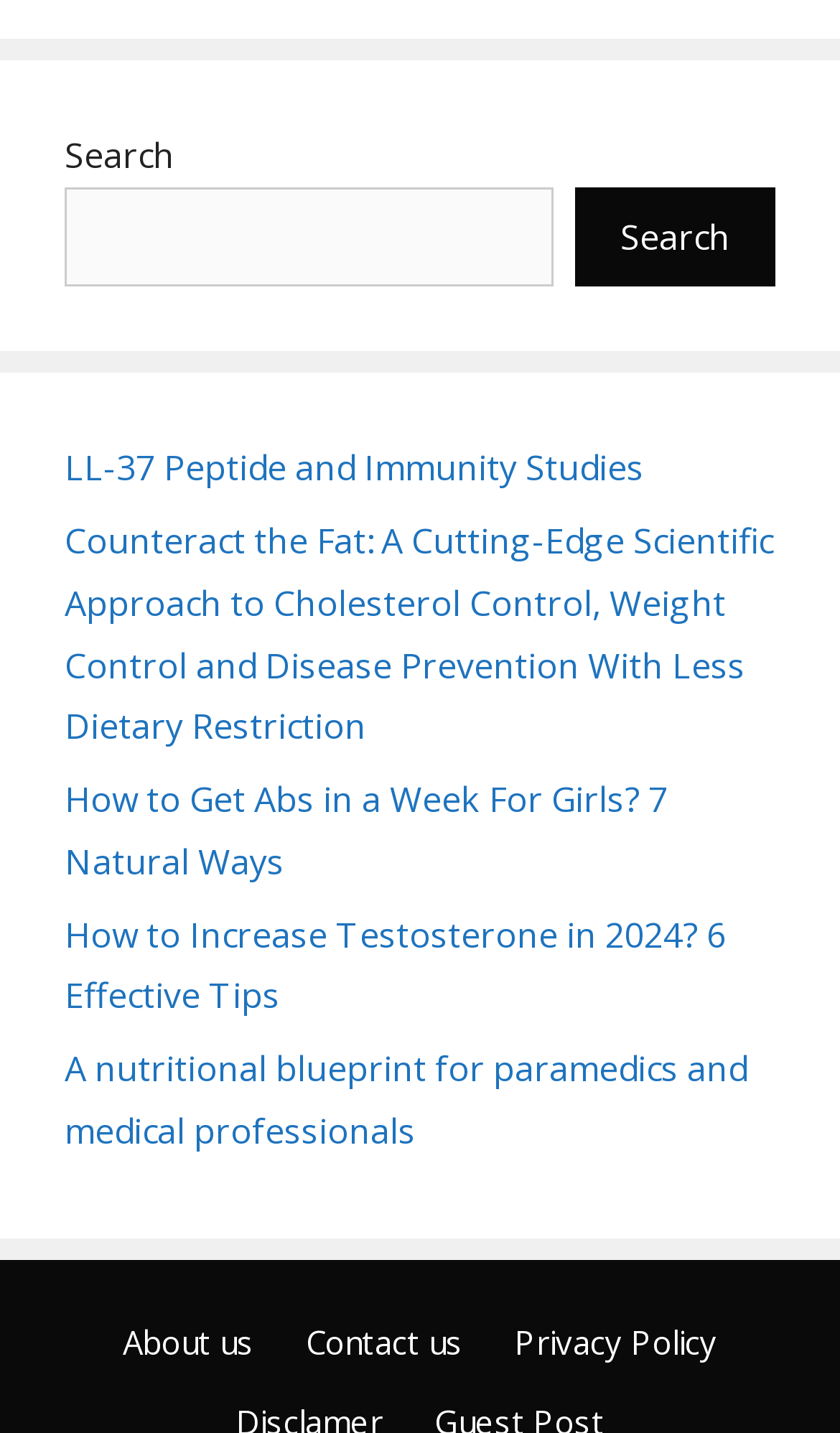Find the bounding box coordinates of the element I should click to carry out the following instruction: "View Privacy Policy".

[0.613, 0.921, 0.854, 0.951]